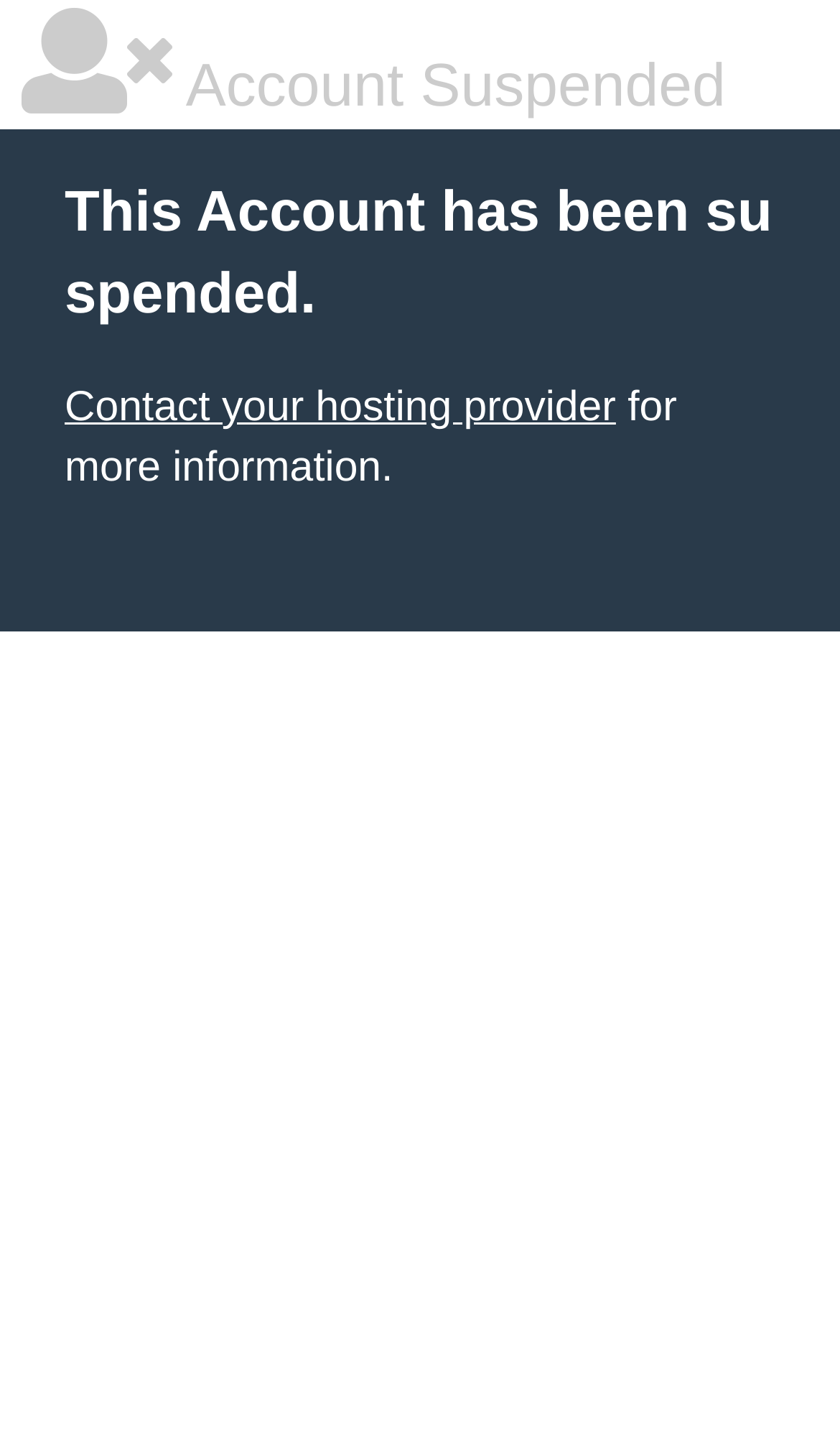Provide the bounding box coordinates of the HTML element this sentence describes: "Contact your hosting provider".

[0.077, 0.268, 0.733, 0.301]